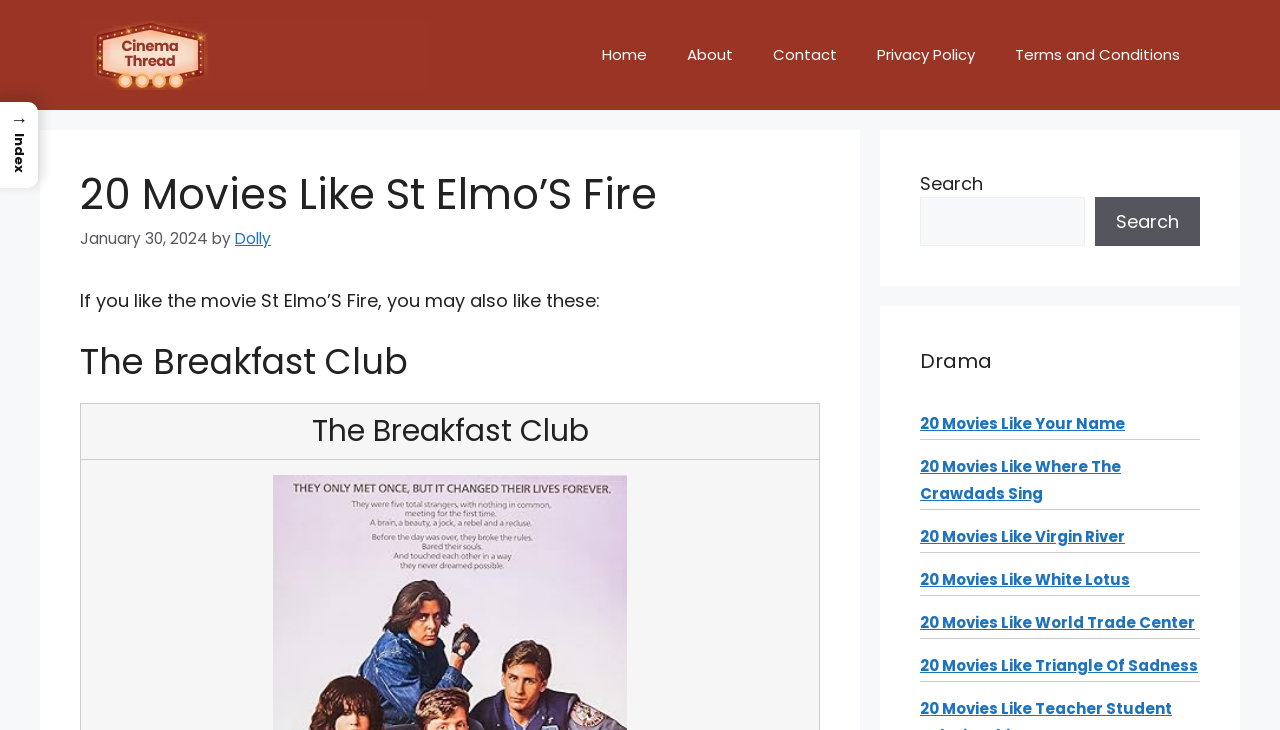Answer succinctly with a single word or phrase:
What is the category of the movie 'The Breakfast Club'?

Drama